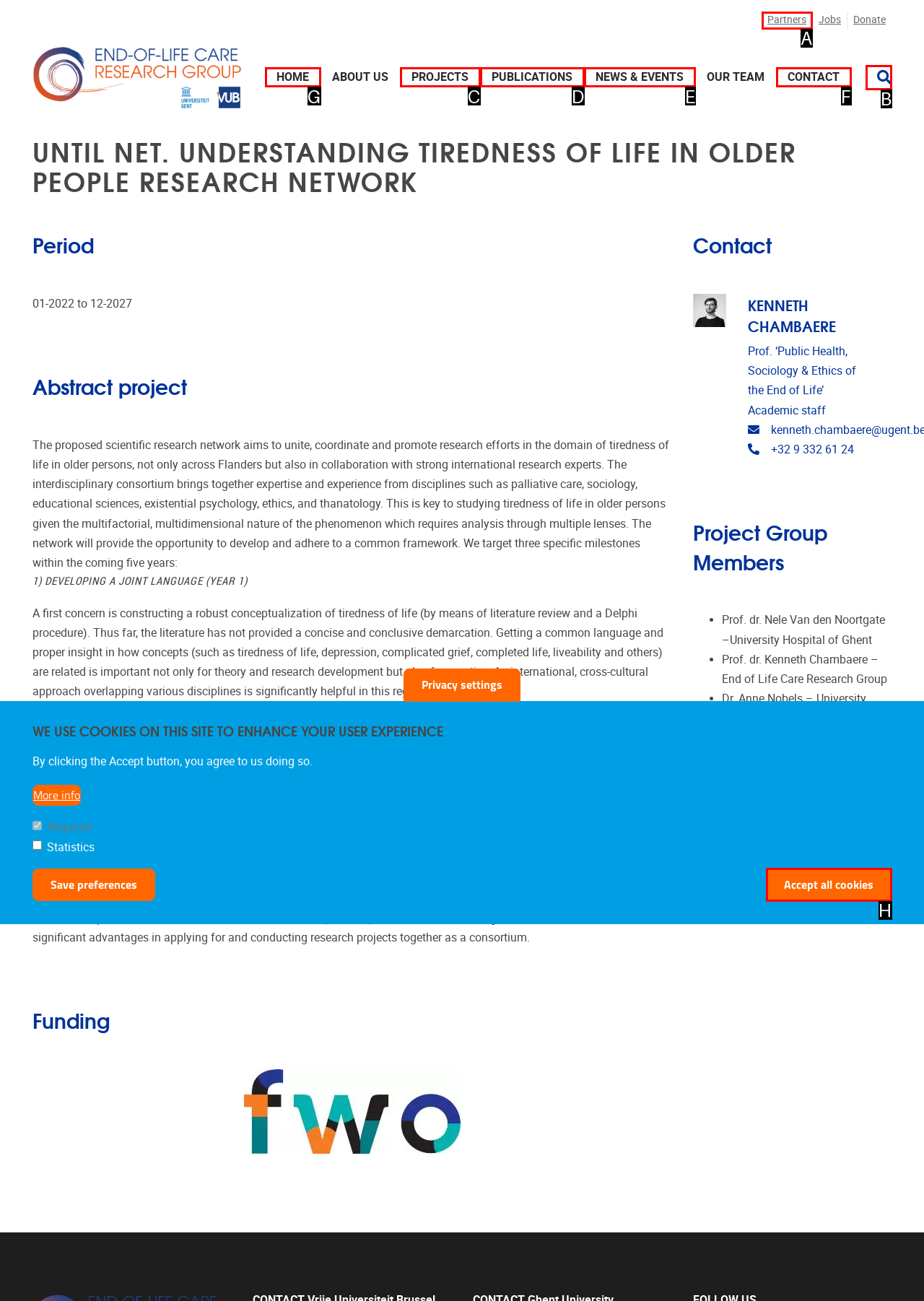Which option should you click on to fulfill this task: Click the 'HOME' link? Answer with the letter of the correct choice.

G